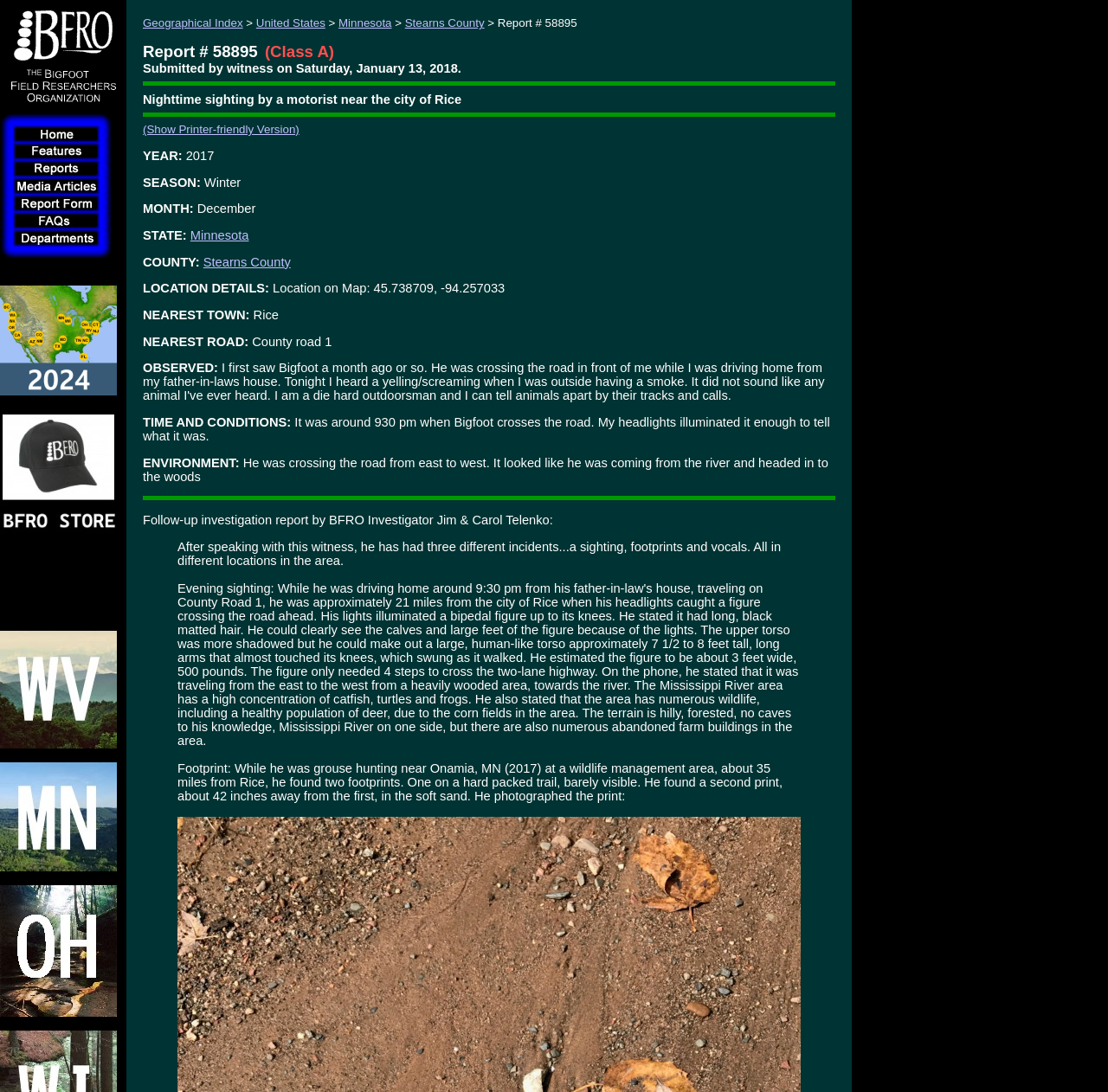Please give a concise answer to this question using a single word or phrase: 
What is the classification of the report?

Class A